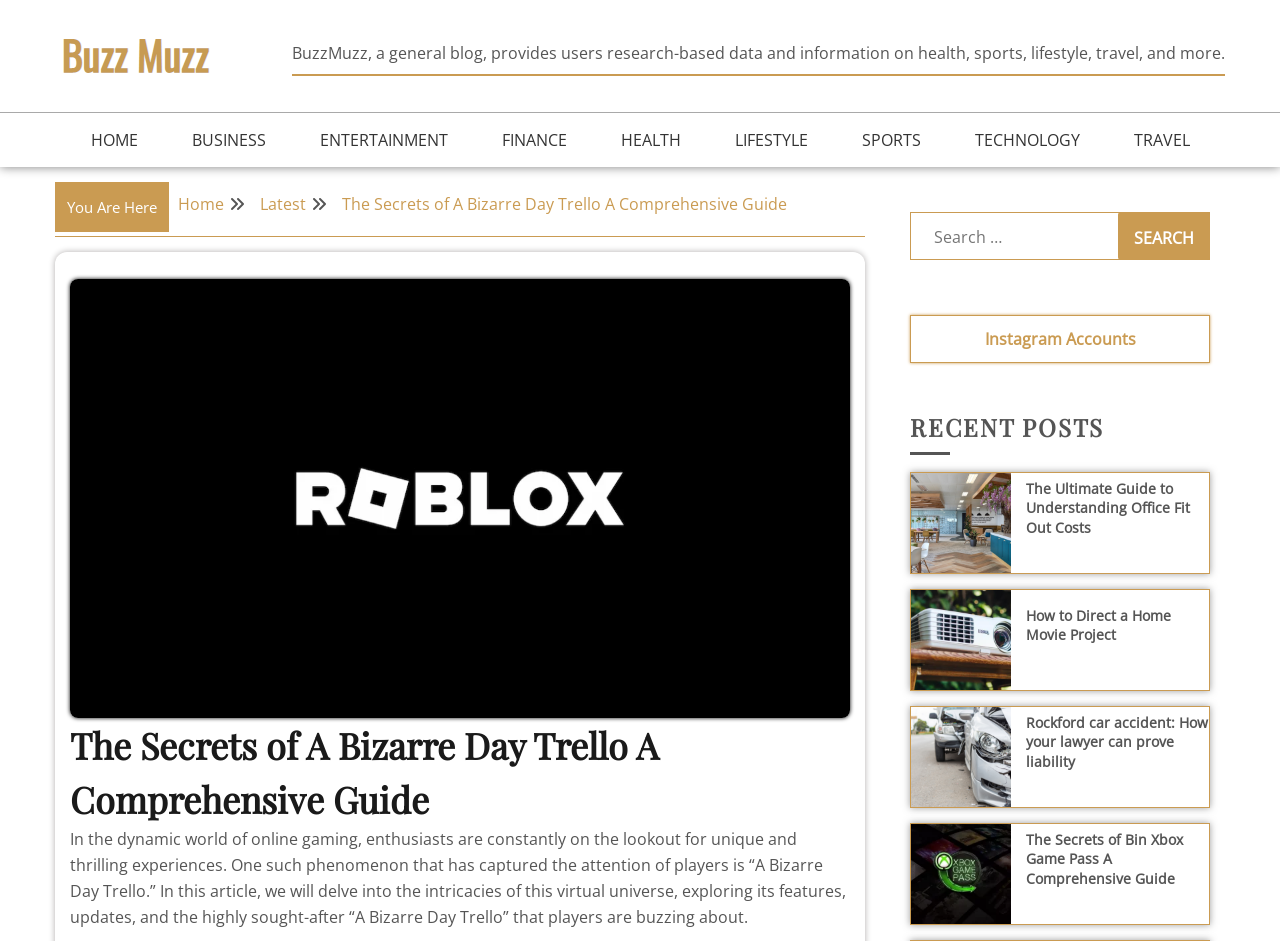Offer a meticulous caption that includes all visible features of the webpage.

The webpage appears to be a blog or article page, with a focus on the topic of "A Bizarre Day Trello" in the realm of online gaming. At the top of the page, there is a navigation menu with links to various categories such as "HOME", "BUSINESS", "ENTERTAINMENT", and more. Below this menu, there is a breadcrumb navigation section with links to "Home", "Latest", and the current page, "The Secrets of A Bizarre Day Trello A Comprehensive Guide".

On the left side of the page, there is an image of "A Bizarre Day Trello" with a heading that matches the title of the page. Below this, there is a block of text that provides an introduction to the topic, discussing the dynamic world of online gaming and the phenomenon of "A Bizarre Day Trello".

To the right of the image, there is a search bar with a button labeled "SEARCH". Below this, there are several links to recent posts, each with an accompanying image. These posts include "Office Fit", "Movie Project", "car accident", and "Bin Xbox Game Pass". Each link has a brief description or title, and the images appear to be related to the topic of each post.

At the bottom of the page, there is a link to "Instagram Accounts" and a heading labeled "RECENT POSTS", which suggests that the page is part of a larger blog or website with multiple articles and topics. Overall, the page appears to be well-organized and easy to navigate, with a clear focus on providing information and resources related to "A Bizarre Day Trello" and online gaming.